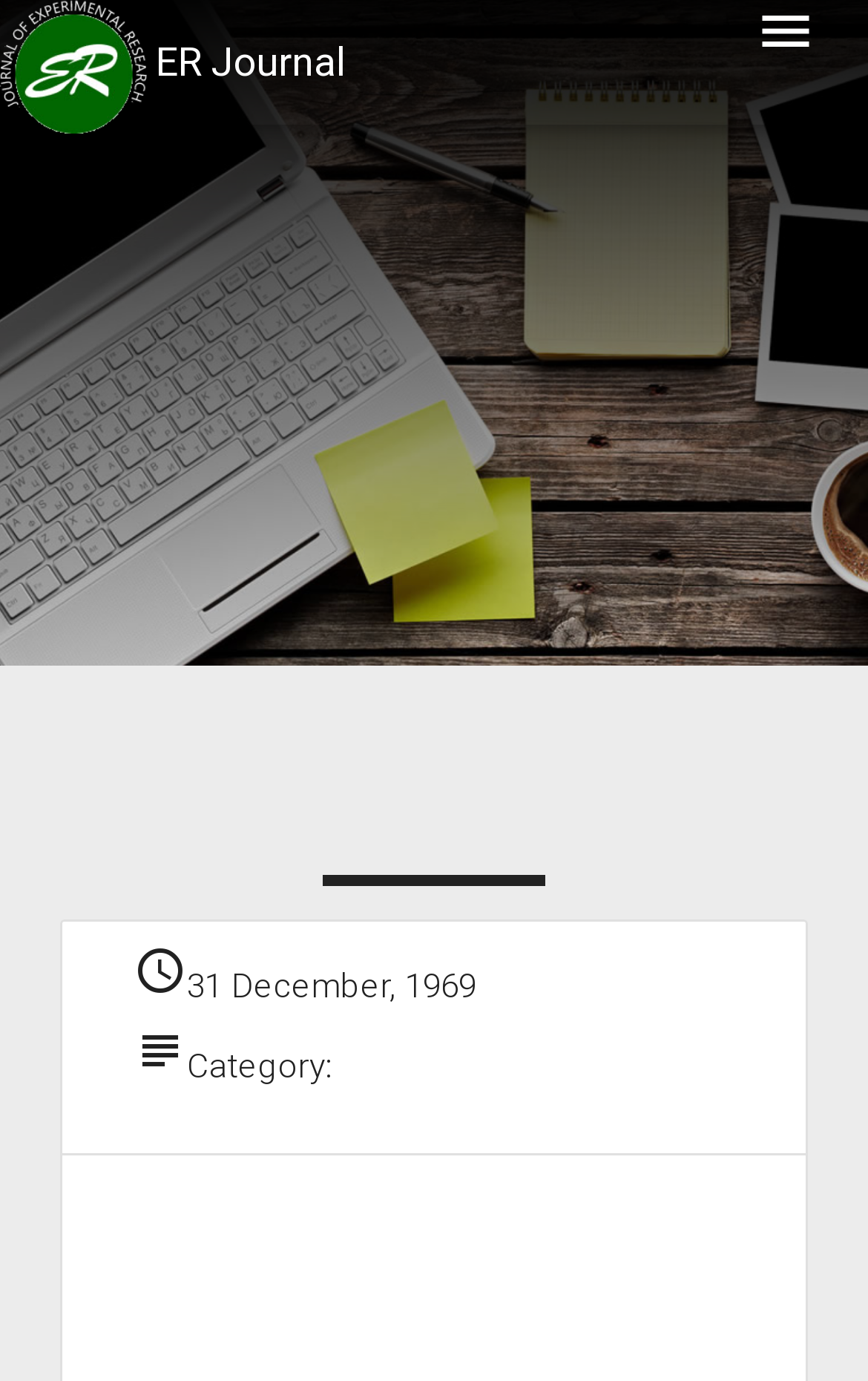Give an in-depth explanation of the webpage layout and content.

The webpage is about the Journal of Experimental Research (JER), an academic journal of Enugu State University of Science and Technology Business School, Enugu. 

At the top left corner, there is a logo image and a link. Next to the logo, there is another link labeled "ER Journal". 

On the top right side, there is a menu. 

Below the menu, there is a heading that spans most of the width of the page. 

Under the heading, there are several lines of text. The first line indicates the access time, and the second line shows the date "31 December, 1969". The third line is labeled "subject", and the fourth line starts with "Category:".